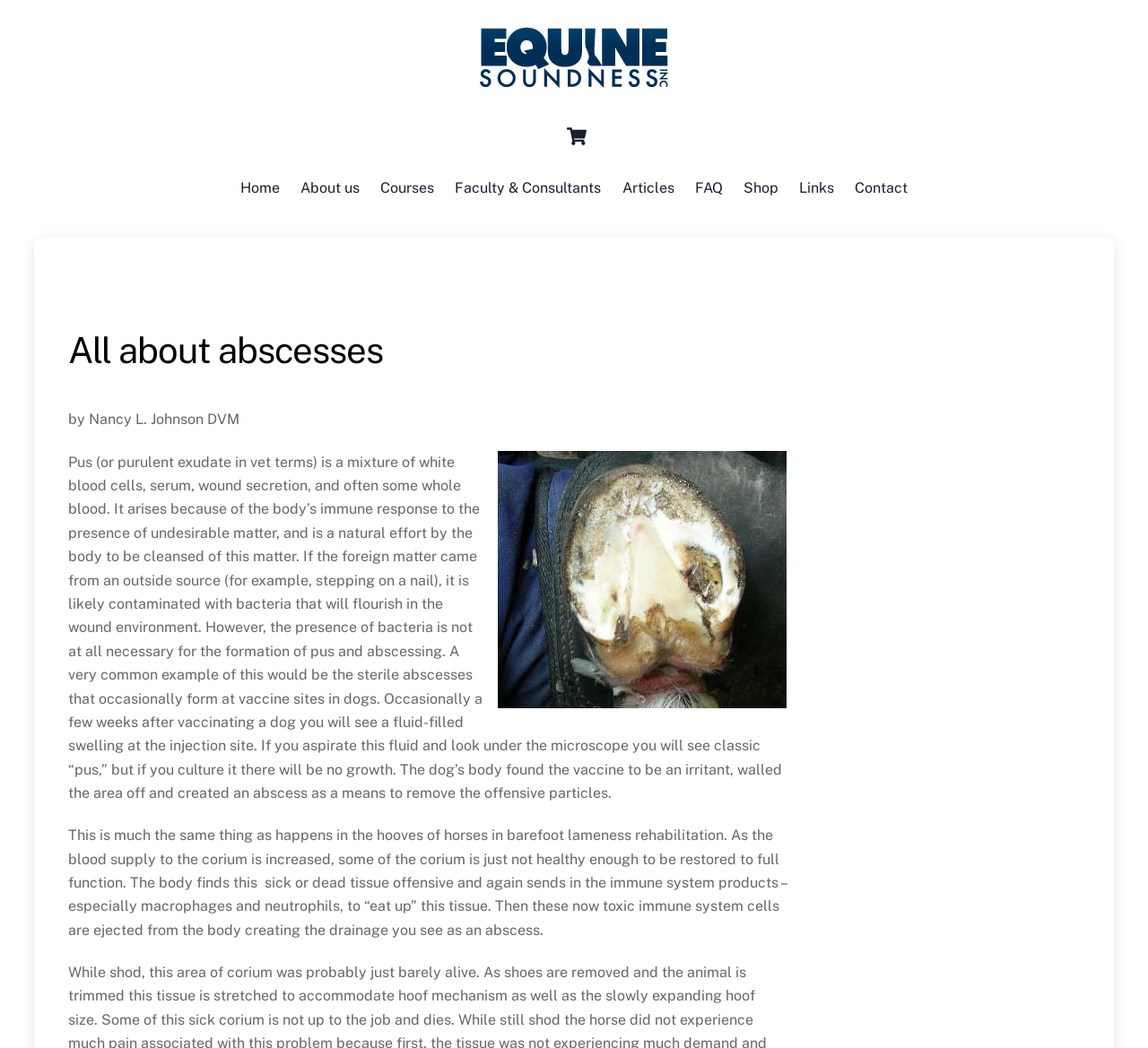Kindly provide the bounding box coordinates of the section you need to click on to fulfill the given instruction: "Click the 'Shop Cart' button".

[0.487, 0.113, 0.518, 0.147]